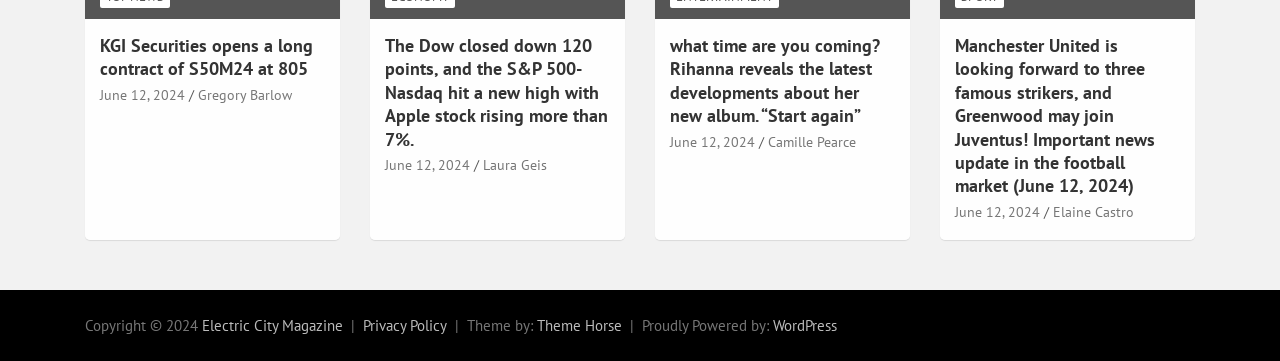Find the bounding box coordinates of the clickable element required to execute the following instruction: "Visit Electric City Magazine". Provide the coordinates as four float numbers between 0 and 1, i.e., [left, top, right, bottom].

[0.158, 0.876, 0.268, 0.929]